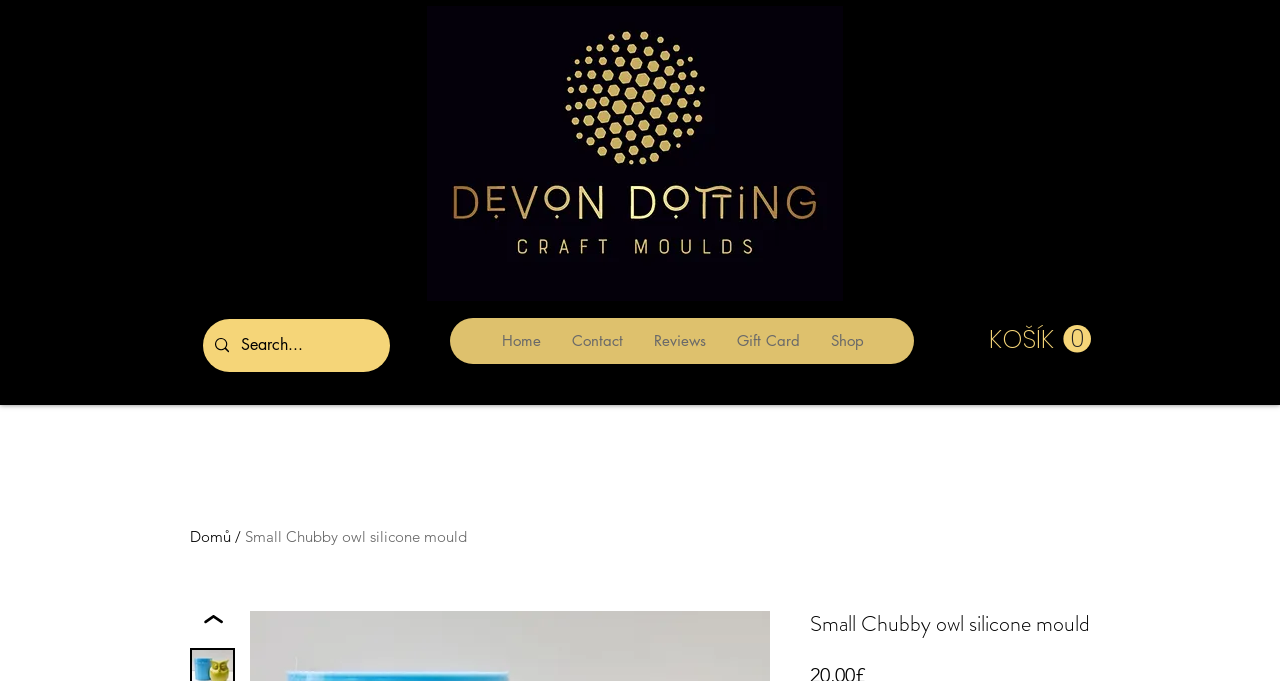What is the purpose of the search box?
Could you give a comprehensive explanation in response to this question?

I found the search box on the webpage and inferred its purpose by understanding its typical functionality on websites, which is to allow users to search for specific content or products.